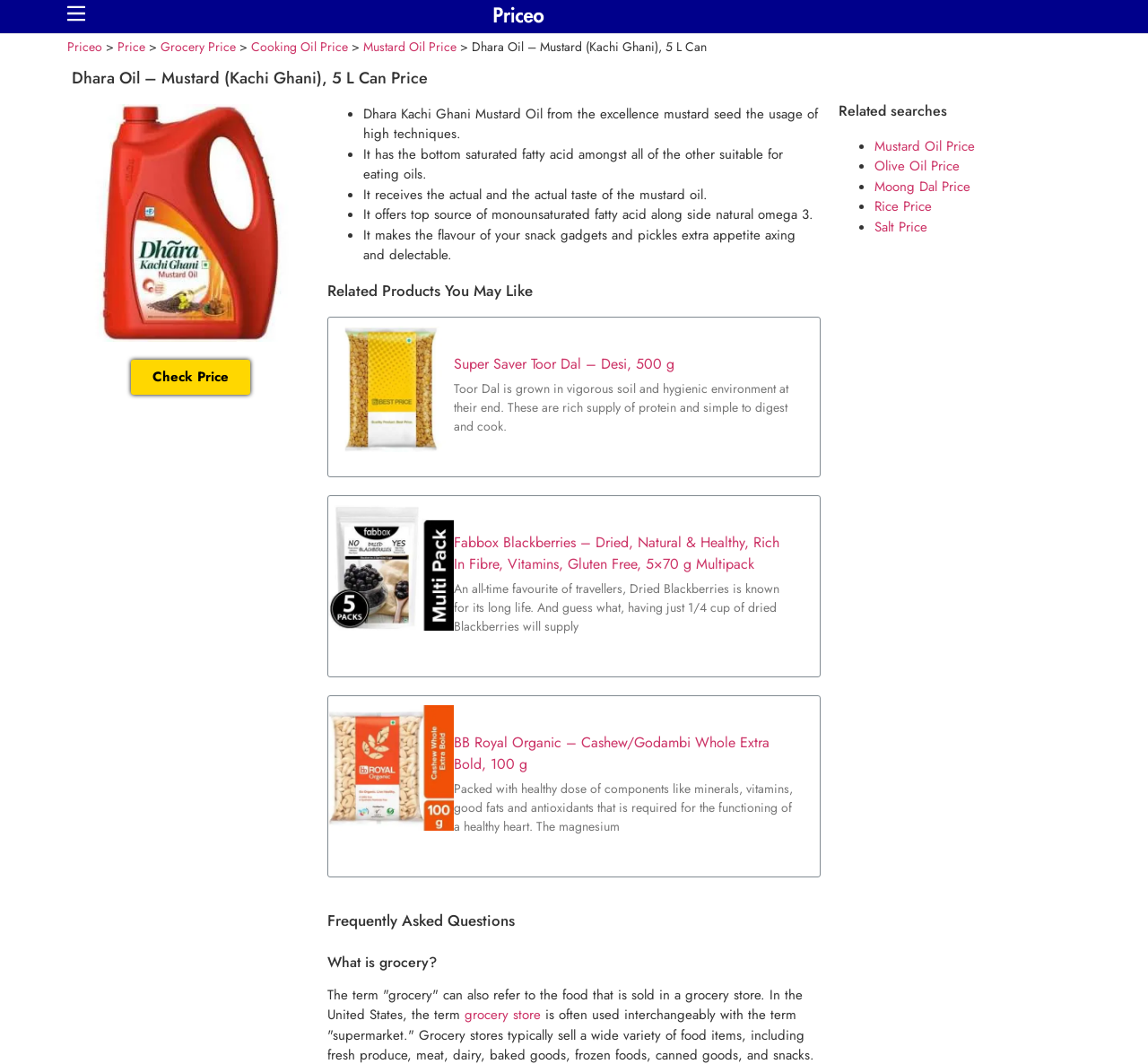Produce an extensive caption that describes everything on the webpage.

This webpage is about Dhara Kachi Ghani Mustard Oil, a product from the excellence mustard seed using high techniques. At the top, there is a button and a link to "Priceo" with an image. Below that, there are several links to related prices, including "Price", "Grocery Price", "Cooking Oil Price", and "Mustard Oil Price". 

To the right of these links, there is a heading that reads "Dhara Oil – Mustard (Kachi Ghani), 5 L Can Price" and an image of the product. Below the image, there is a link to "Check Price". 

Underneath, there is a list of bullet points describing the product's features, including its low saturated fatty acid content, its ability to retain the actual taste of mustard oil, and its high monounsaturated fatty acid content. 

Further down, there is a section titled "Related Products You May Like", which displays three articles with images and links to other products, including Super Saver Toor Dal, Fabbox Blackberries, and BB Royal Organic Cashew. Each article has a brief description of the product.

Below that, there is a section titled "Frequently Asked Questions" with a heading "What is grocery?" and a brief description of the term "grocery". 

Finally, at the bottom, there is a section titled "Related searches" with a list of links to related searches, including "Mustard Oil Price", "Olive Oil Price", "Moong Dal Price", "Rice Price", and "Salt Price".